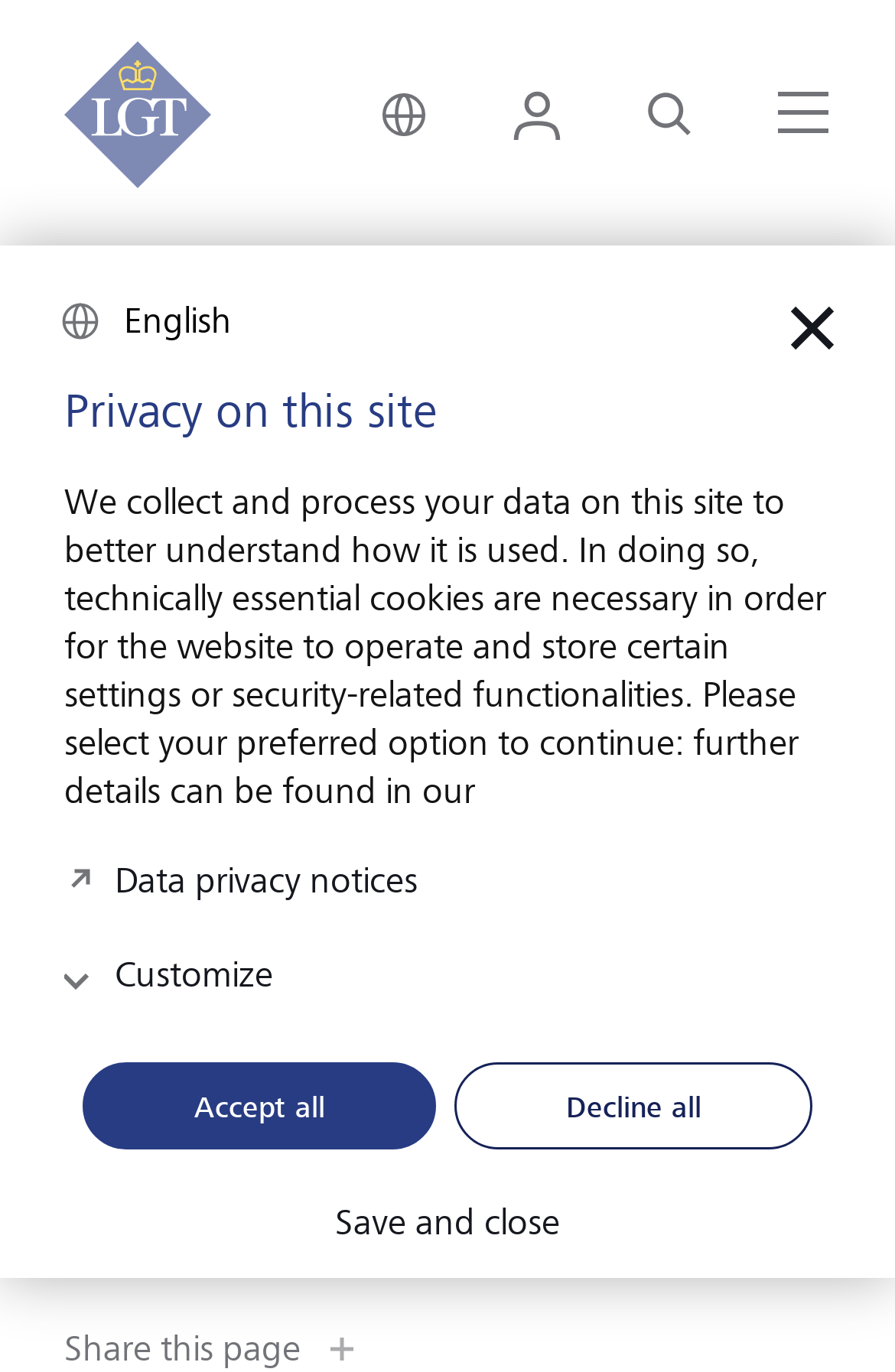Identify the bounding box coordinates of the area you need to click to perform the following instruction: "Read the article".

[0.072, 0.391, 0.928, 0.552]